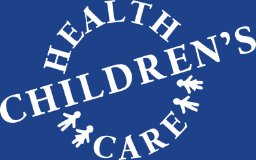Give a concise answer of one word or phrase to the question: 
What words stand out prominently in the logo?

HEALTH, CHILDREN'S, CARE